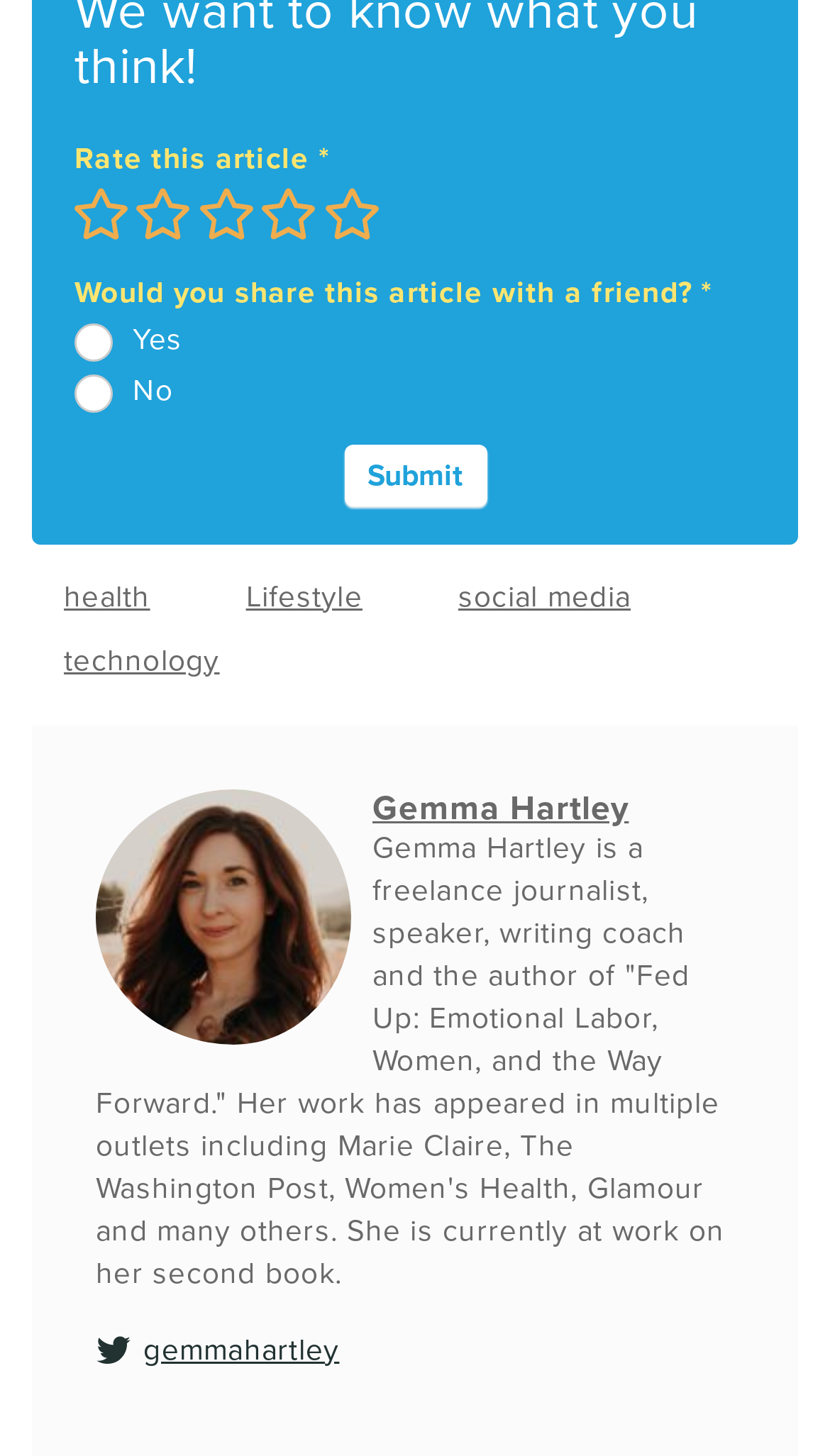Determine the bounding box coordinates of the region to click in order to accomplish the following instruction: "Visit the health category". Provide the coordinates as four float numbers between 0 and 1, specifically [left, top, right, bottom].

[0.038, 0.388, 0.219, 0.432]